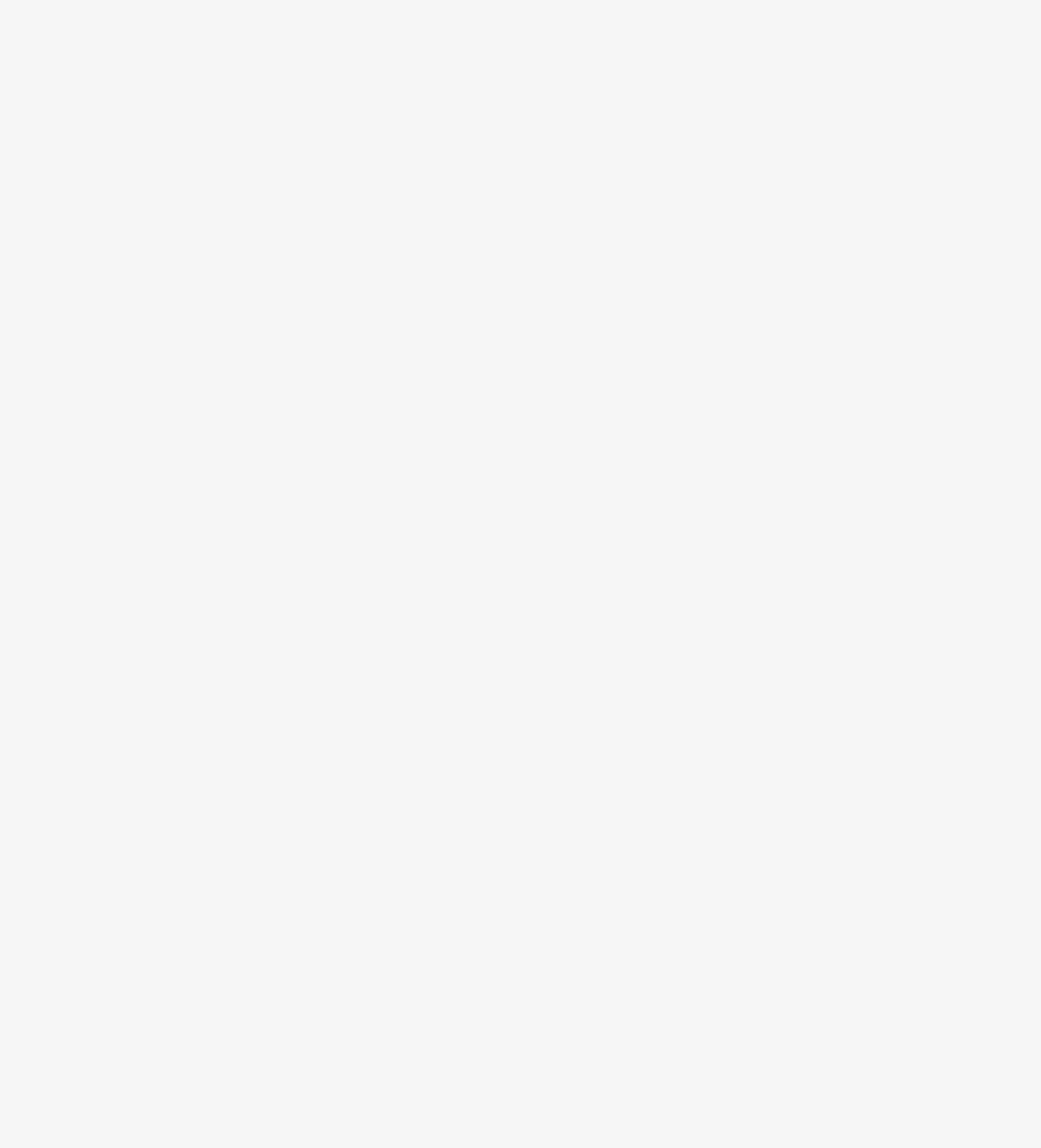Please identify the bounding box coordinates of the element that needs to be clicked to perform the following instruction: "Click the 'Follow us' link".

[0.111, 0.962, 0.142, 0.982]